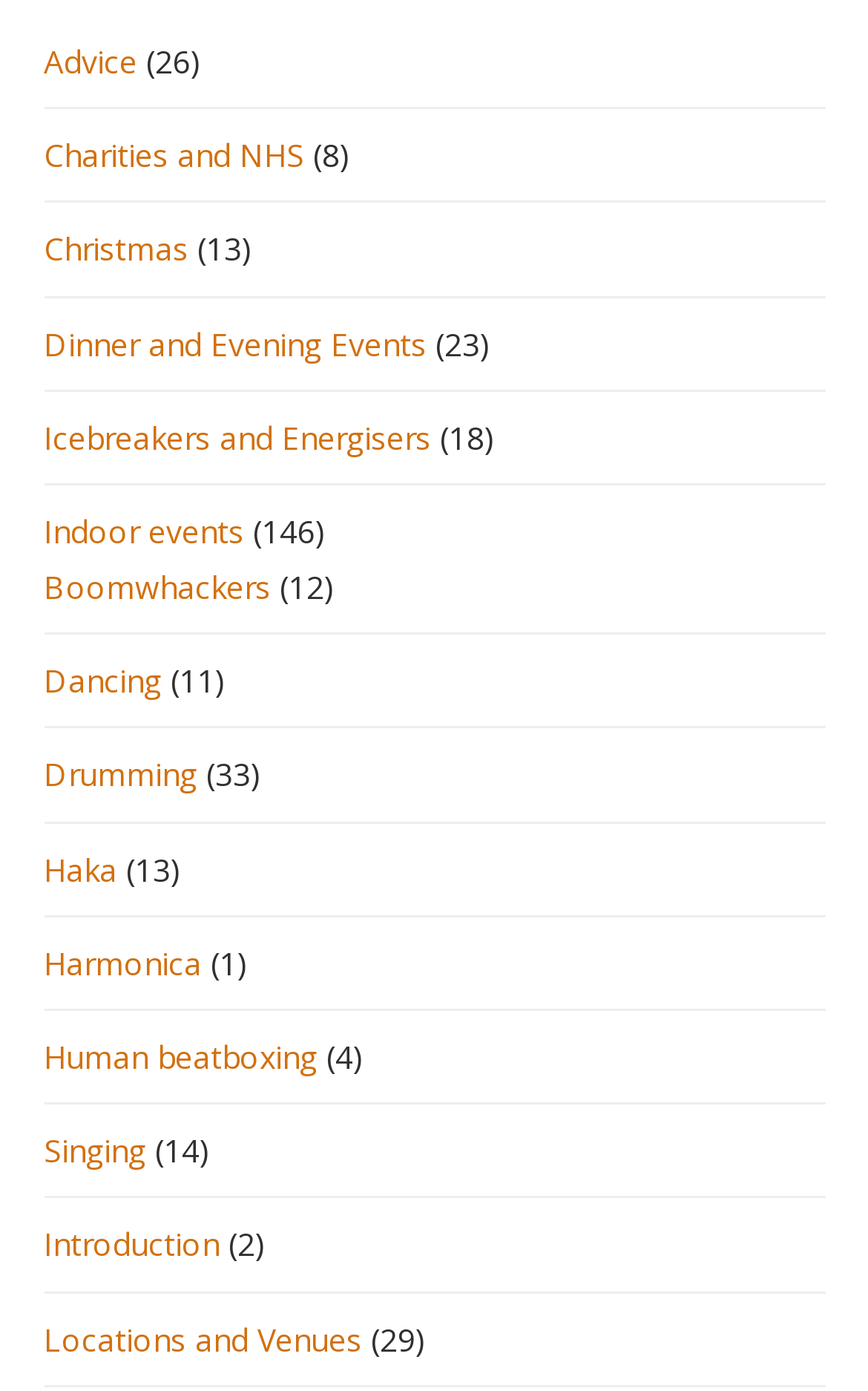Predict the bounding box coordinates of the area that should be clicked to accomplish the following instruction: "Click on 'Advice'". The bounding box coordinates should consist of four float numbers between 0 and 1, i.e., [left, top, right, bottom].

[0.05, 0.029, 0.158, 0.059]